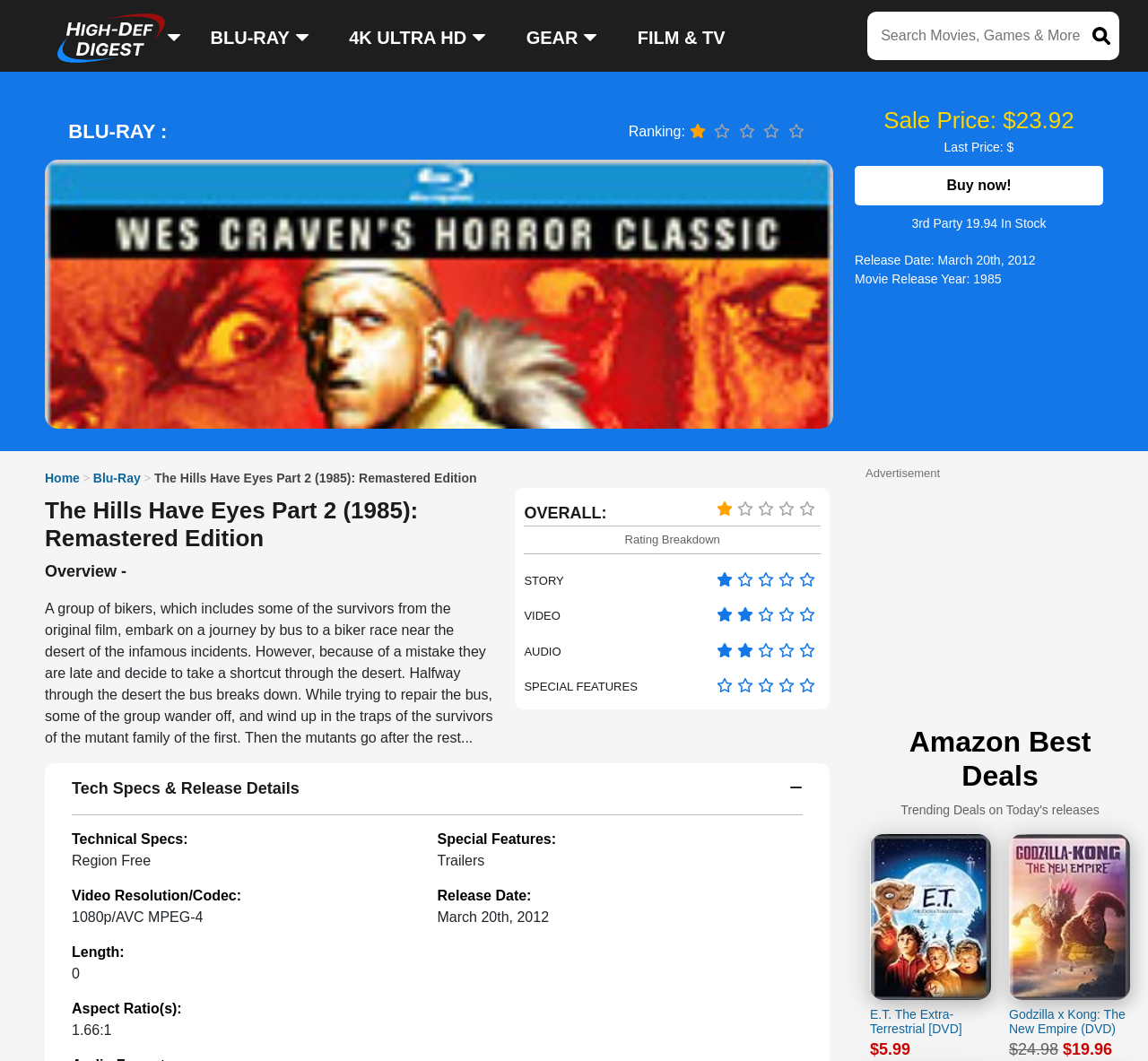Show me the bounding box coordinates of the clickable region to achieve the task as per the instruction: "View the details of the film The Hills Have Eyes Part 2".

[0.134, 0.444, 0.415, 0.457]